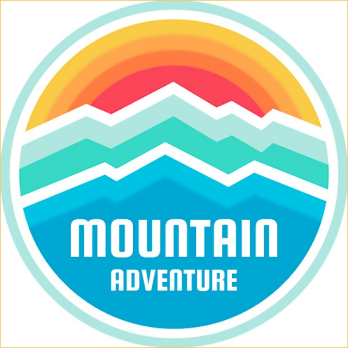Provide your answer in one word or a succinct phrase for the question: 
What is the theme of the sticker design?

Mountain Adventure